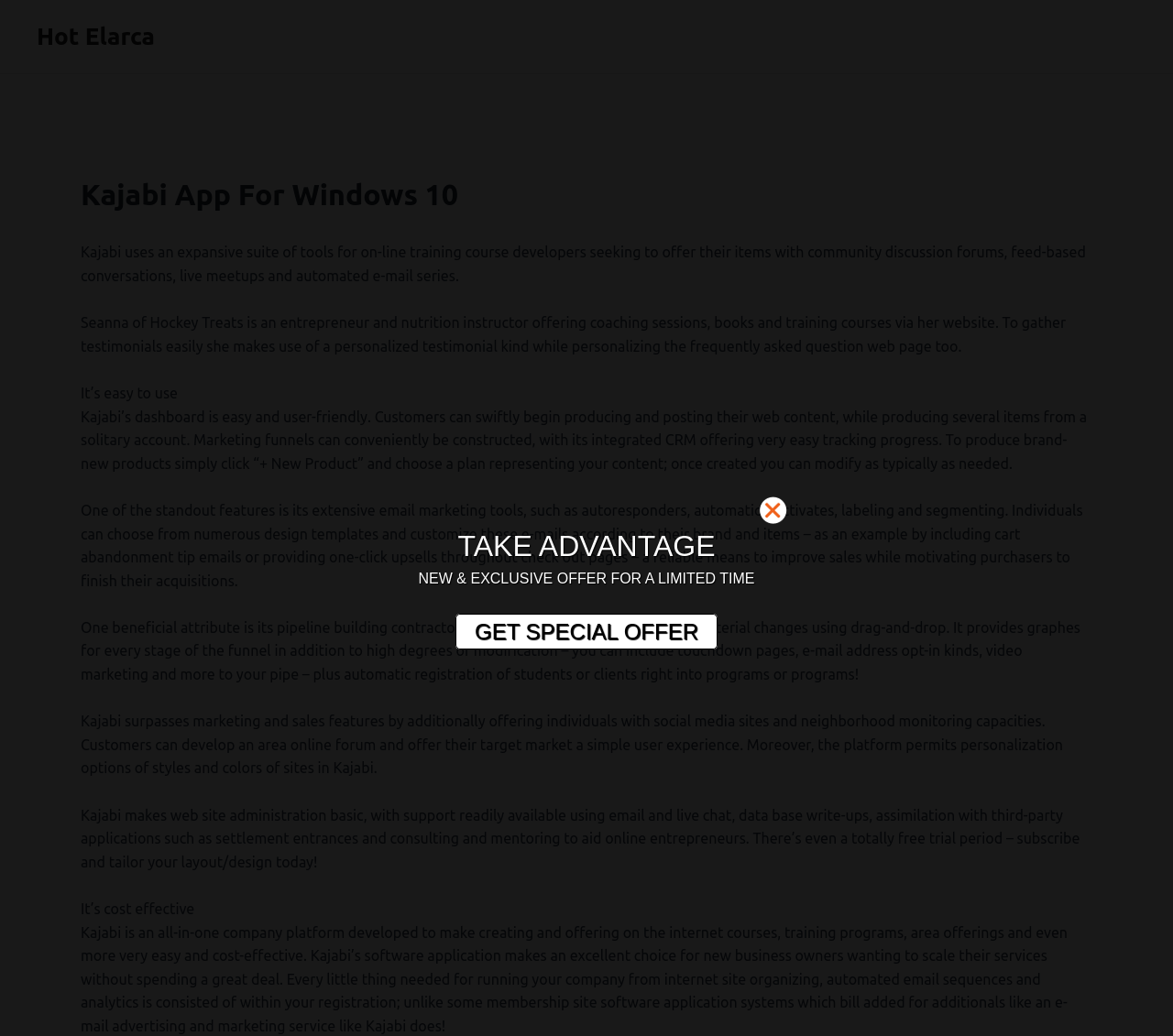What is Kajabi used for?
Analyze the image and deliver a detailed answer to the question.

Based on the webpage content, Kajabi is used for online training course development, offering a suite of tools for creating and selling online courses, training programs, and community offerings. It provides features such as community discussion forums, feed-based conversations, live meetups, and automated email series.